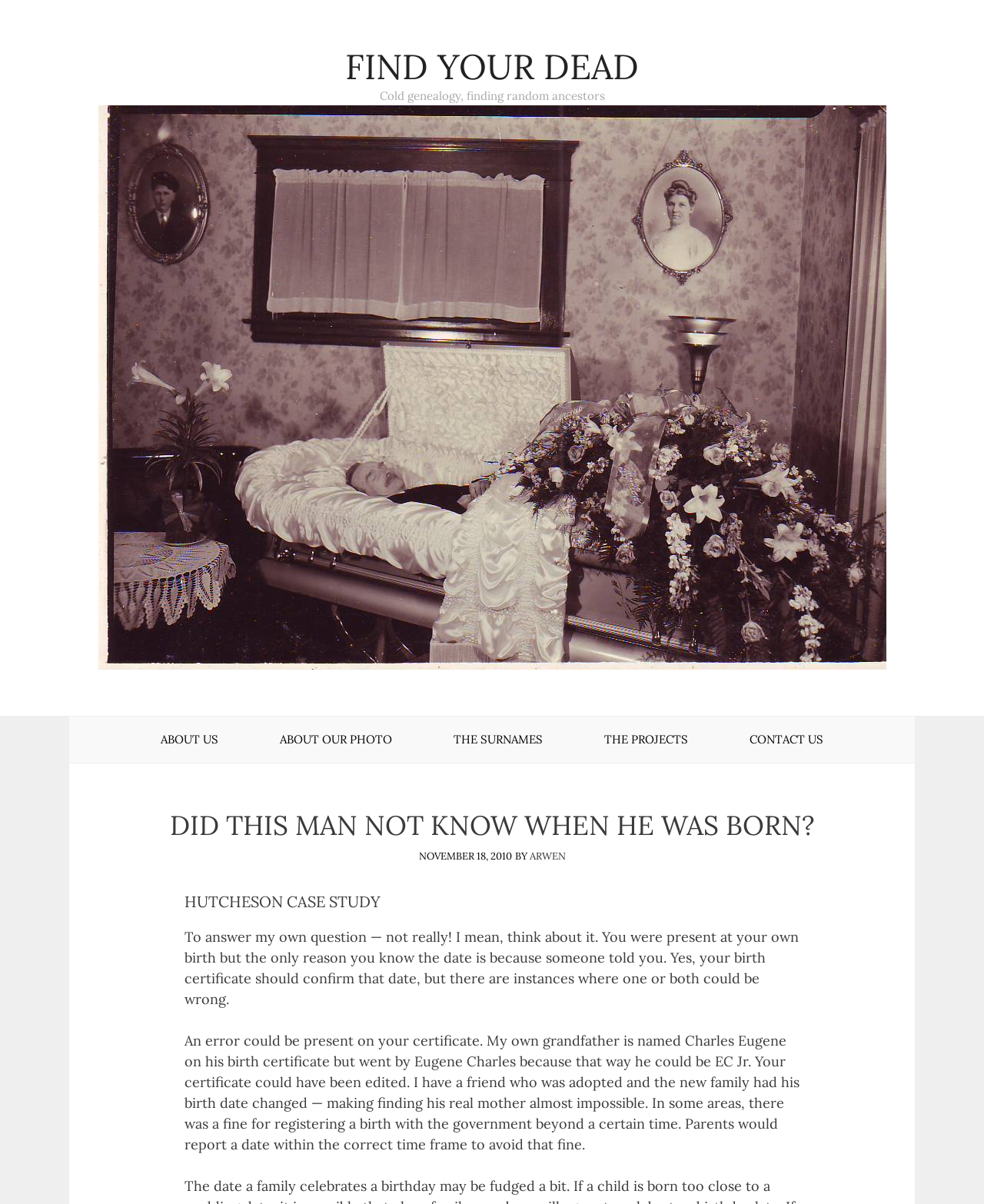What is the date of the article?
Answer the question with a detailed and thorough explanation.

The date of the article can be found at the top of the article, where it is written as 'NOVEMBER 18, 2010'.